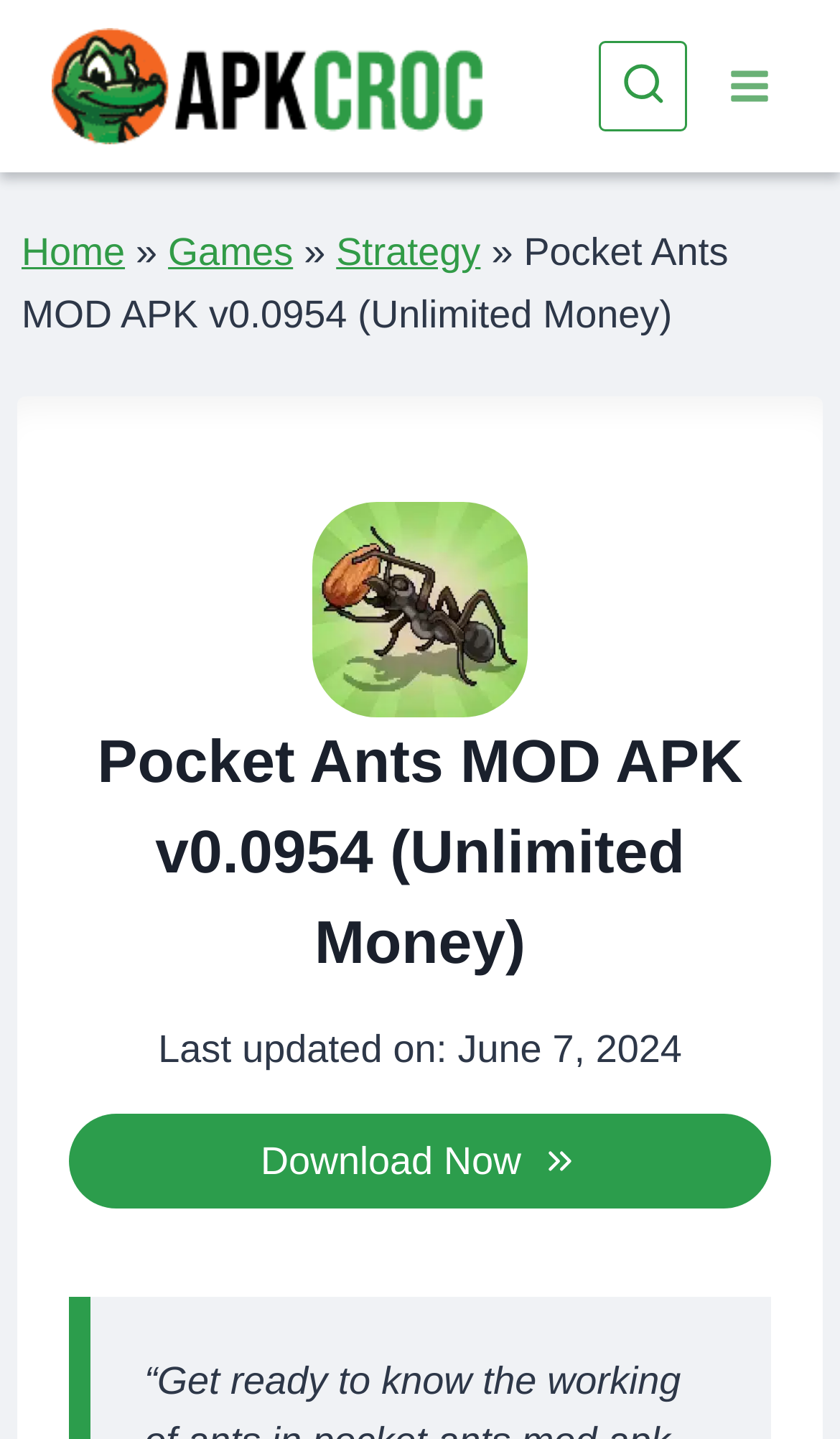Pinpoint the bounding box coordinates of the clickable area needed to execute the instruction: "Scroll to top". The coordinates should be specified as four float numbers between 0 and 1, i.e., [left, top, right, bottom].

[0.879, 0.923, 0.923, 0.949]